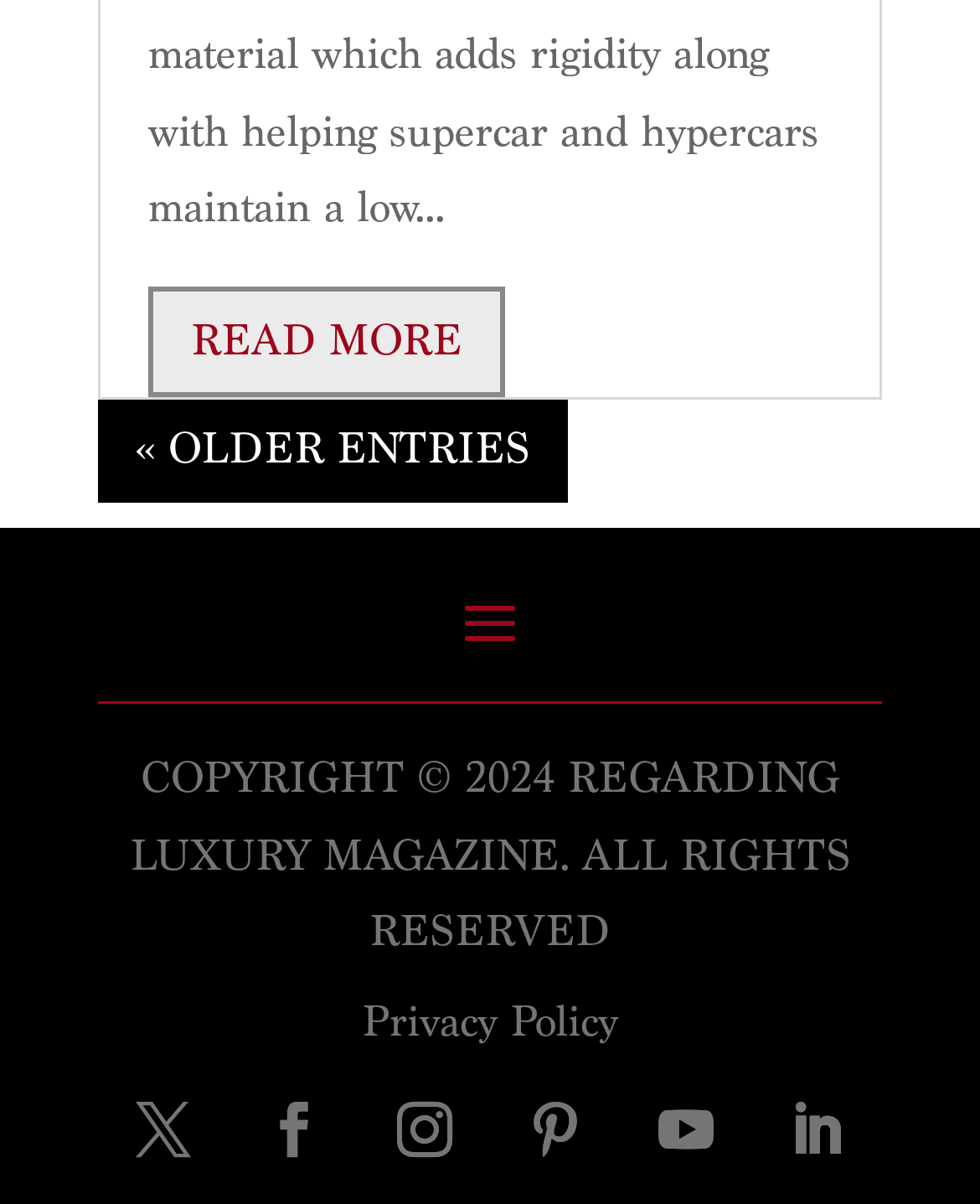Use the details in the image to answer the question thoroughly: 
What is the copyright year of the magazine?

The copyright year can be found at the bottom of the webpage, where it says 'COPYRIGHT © 2024 REGARDING LUXURY MAGAZINE. ALL RIGHTS RESERVED'.